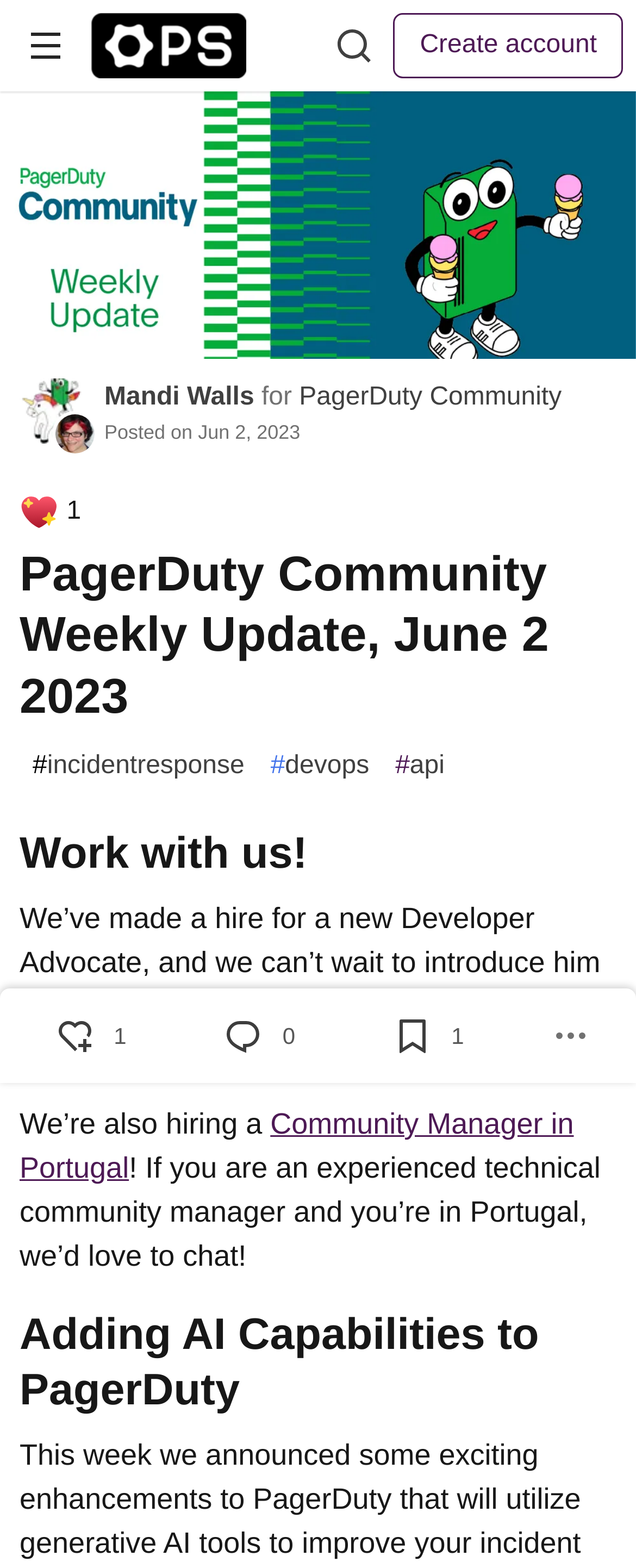Using the provided description: "1 Add reaction", find the bounding box coordinates of the corresponding UI element. The output should be four float numbers between 0 and 1, in the format [left, top, right, bottom].

[0.051, 0.639, 0.256, 0.682]